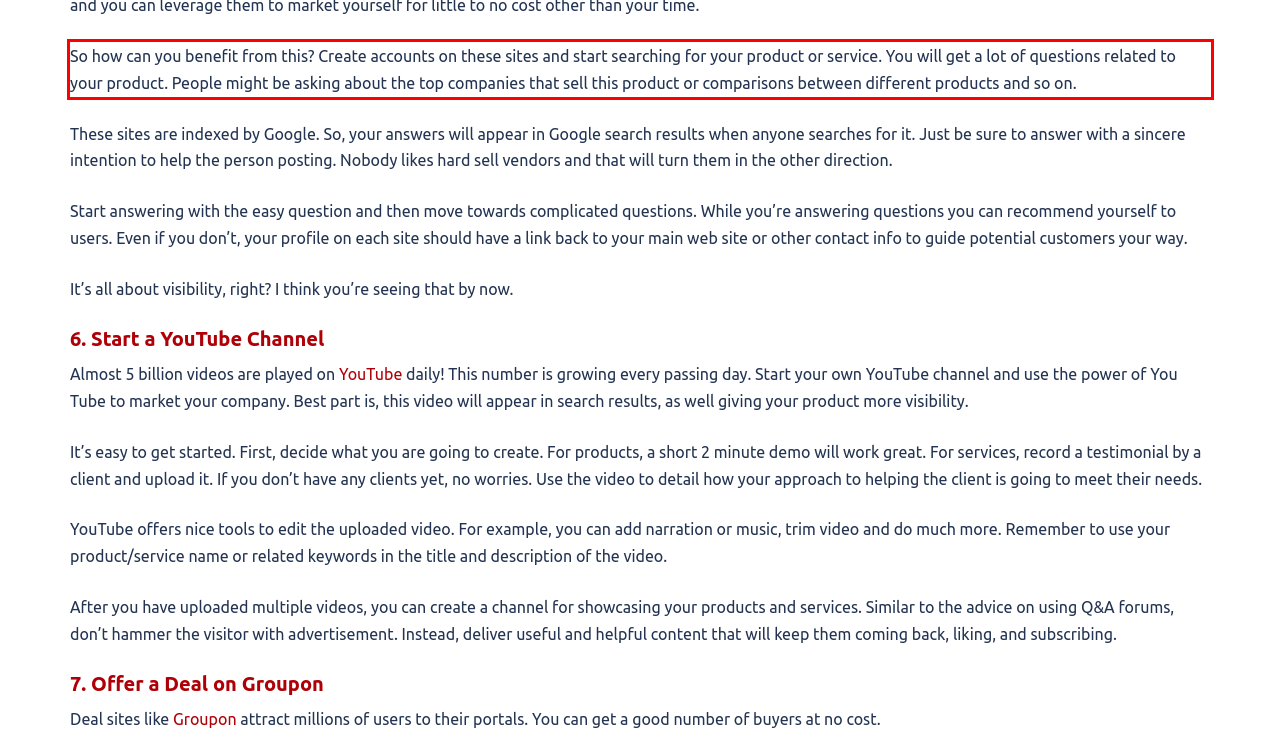You have a screenshot with a red rectangle around a UI element. Recognize and extract the text within this red bounding box using OCR.

So how can you benefit from this? Create accounts on these sites and start searching for your product or service. You will get a lot of questions related to your product. People might be asking about the top companies that sell this product or comparisons between different products and so on.